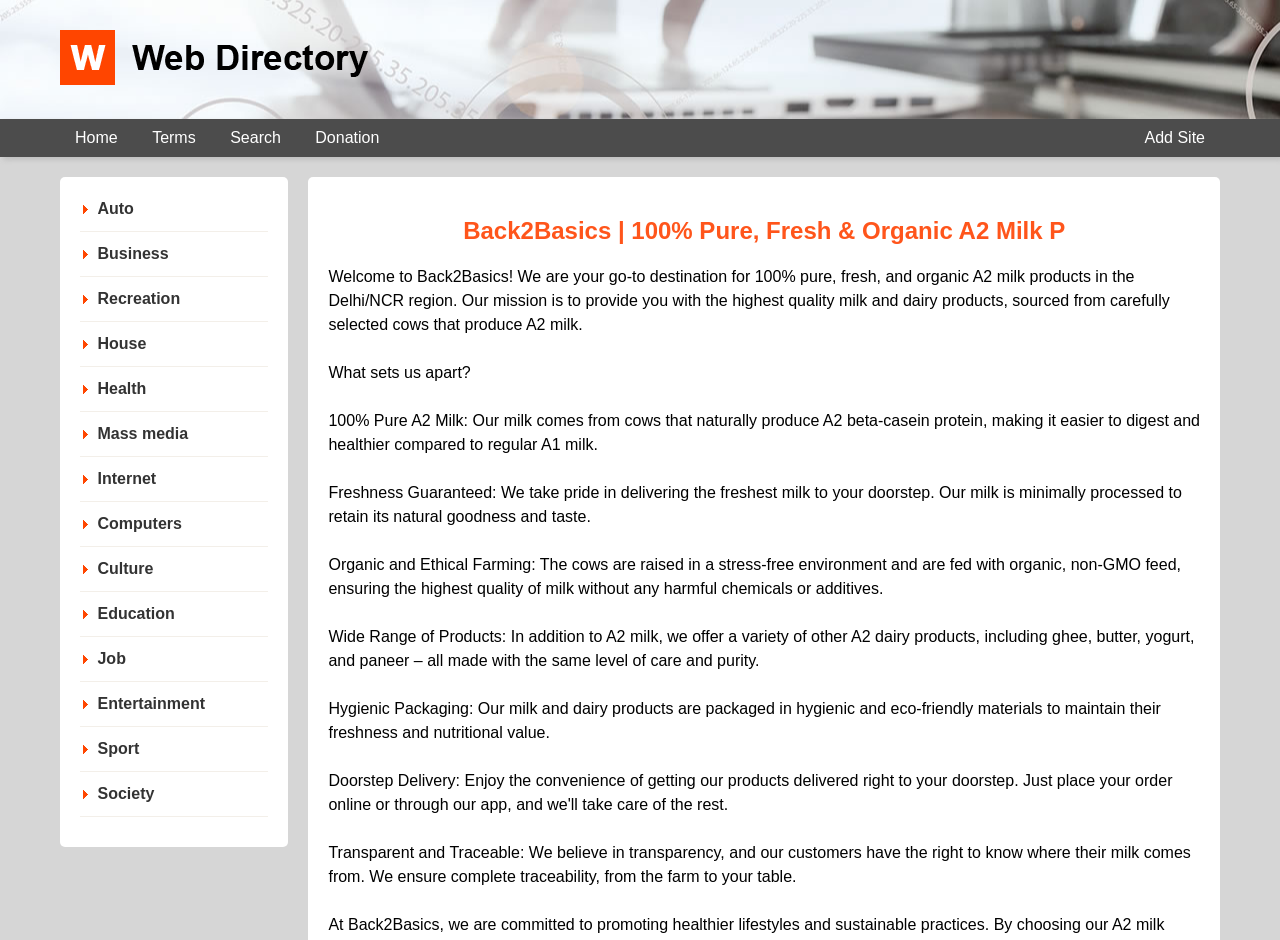Please provide the bounding box coordinates for the element that needs to be clicked to perform the instruction: "Click on Web Directory". The coordinates must consist of four float numbers between 0 and 1, formatted as [left, top, right, bottom].

[0.047, 0.076, 0.288, 0.094]